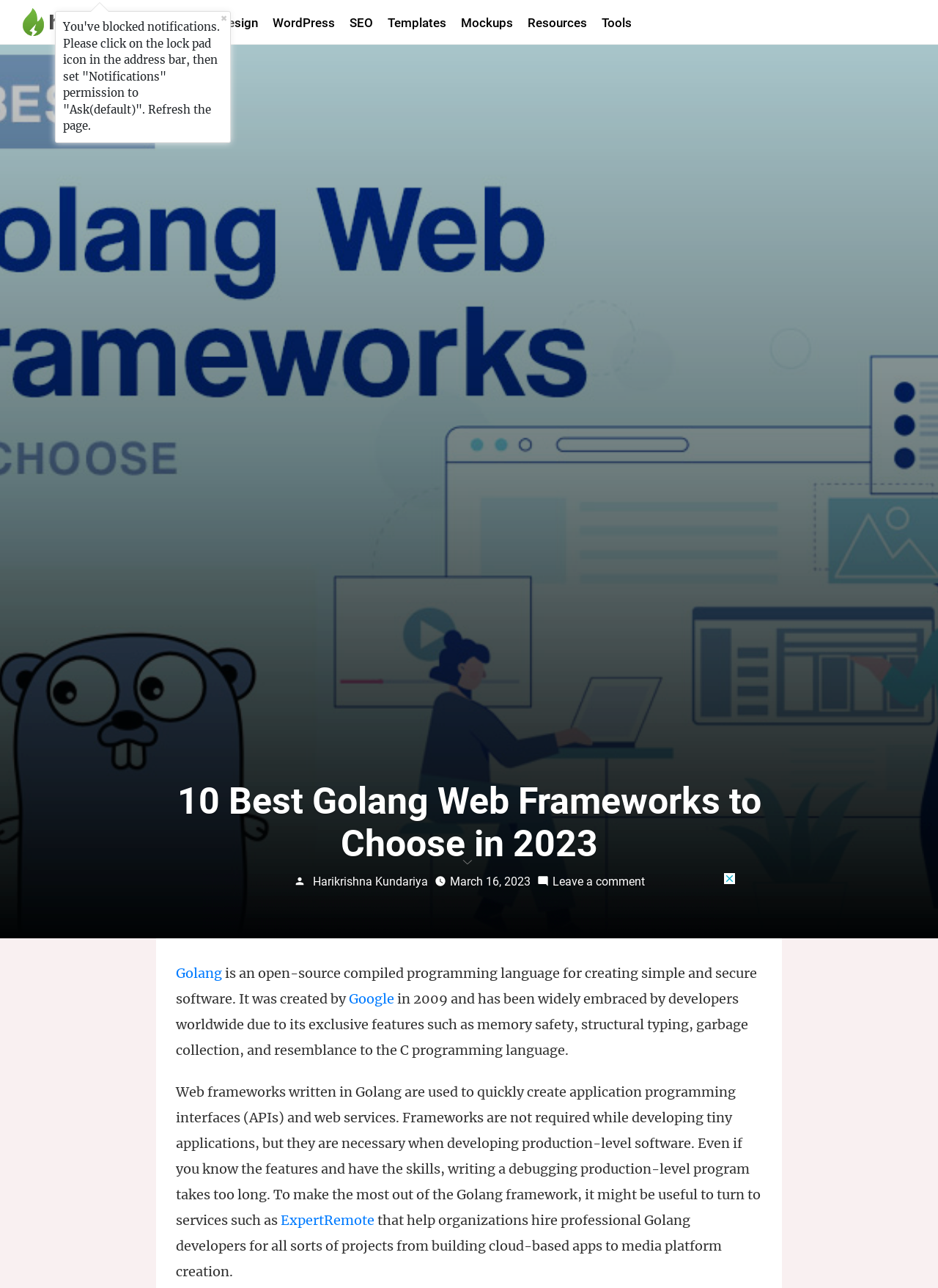Who created Golang?
Examine the webpage screenshot and provide an in-depth answer to the question.

The webpage states that Golang was created by Google in 2009 and has been widely embraced by developers worldwide due to its exclusive features.